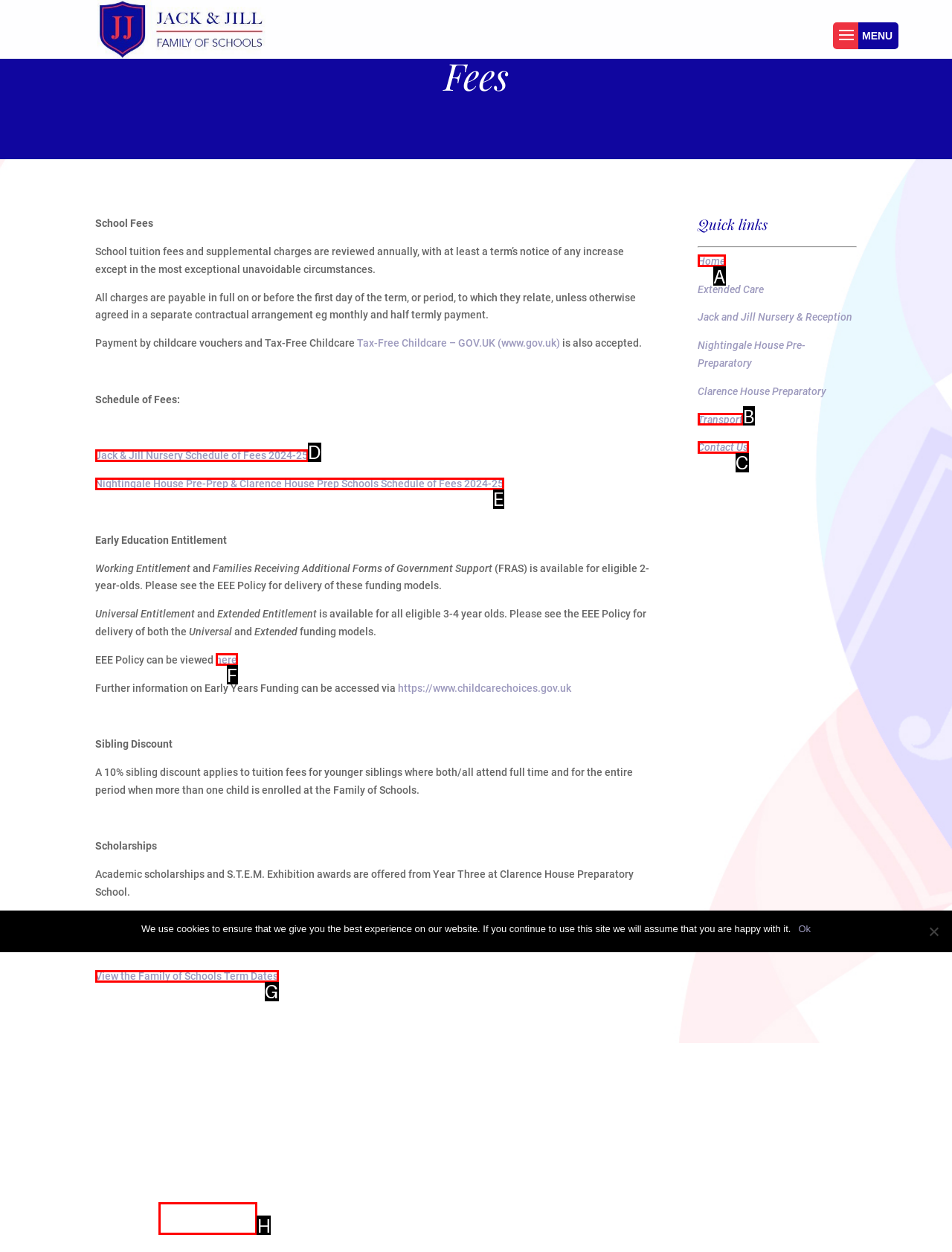Which option best describes: Home
Respond with the letter of the appropriate choice.

A